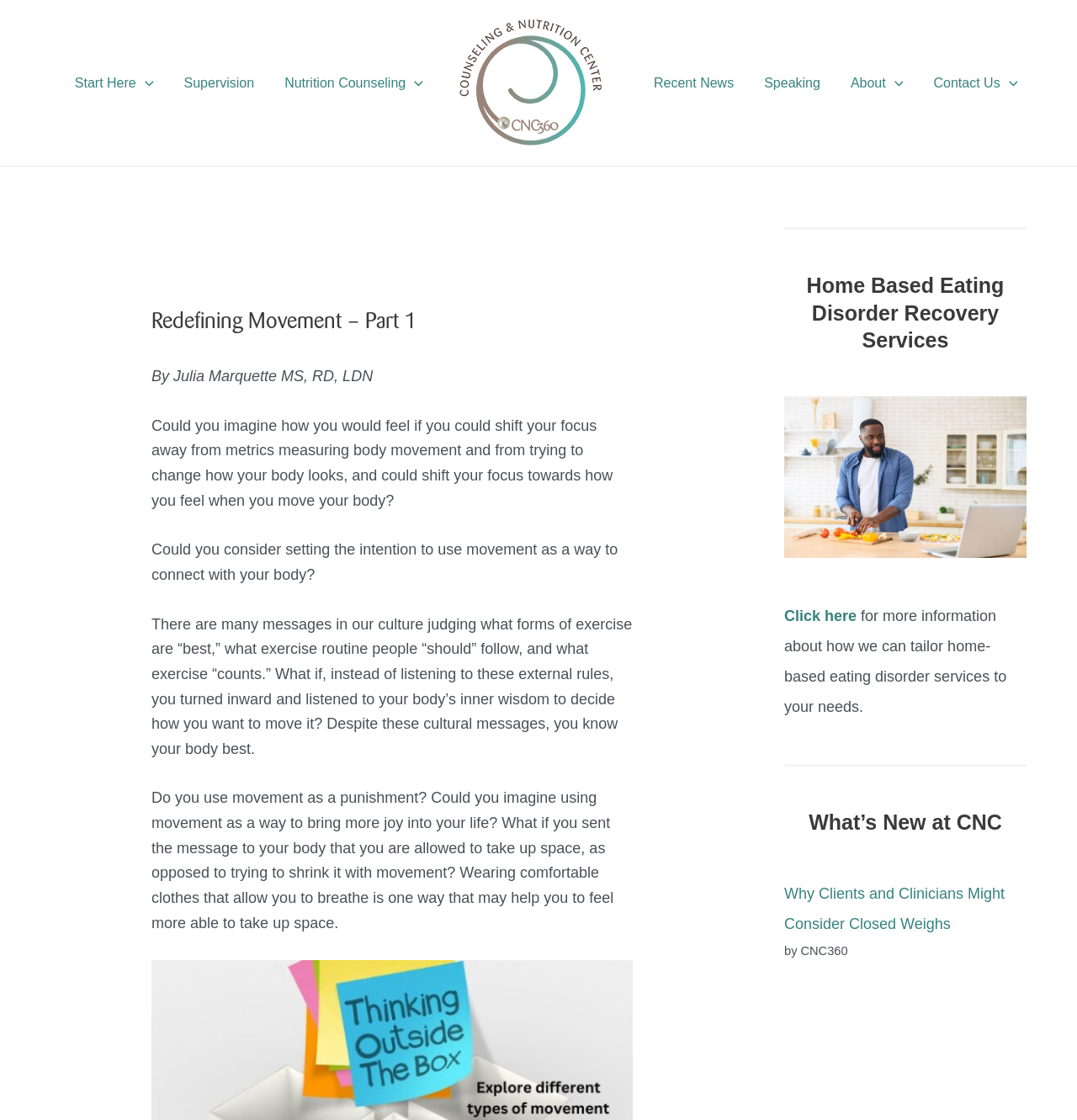Specify the bounding box coordinates of the area to click in order to execute this command: 'Click the 'Contact Us' menu toggle'. The coordinates should consist of four float numbers ranging from 0 to 1, and should be formatted as [left, top, right, bottom].

[0.853, 0.048, 0.959, 0.1]